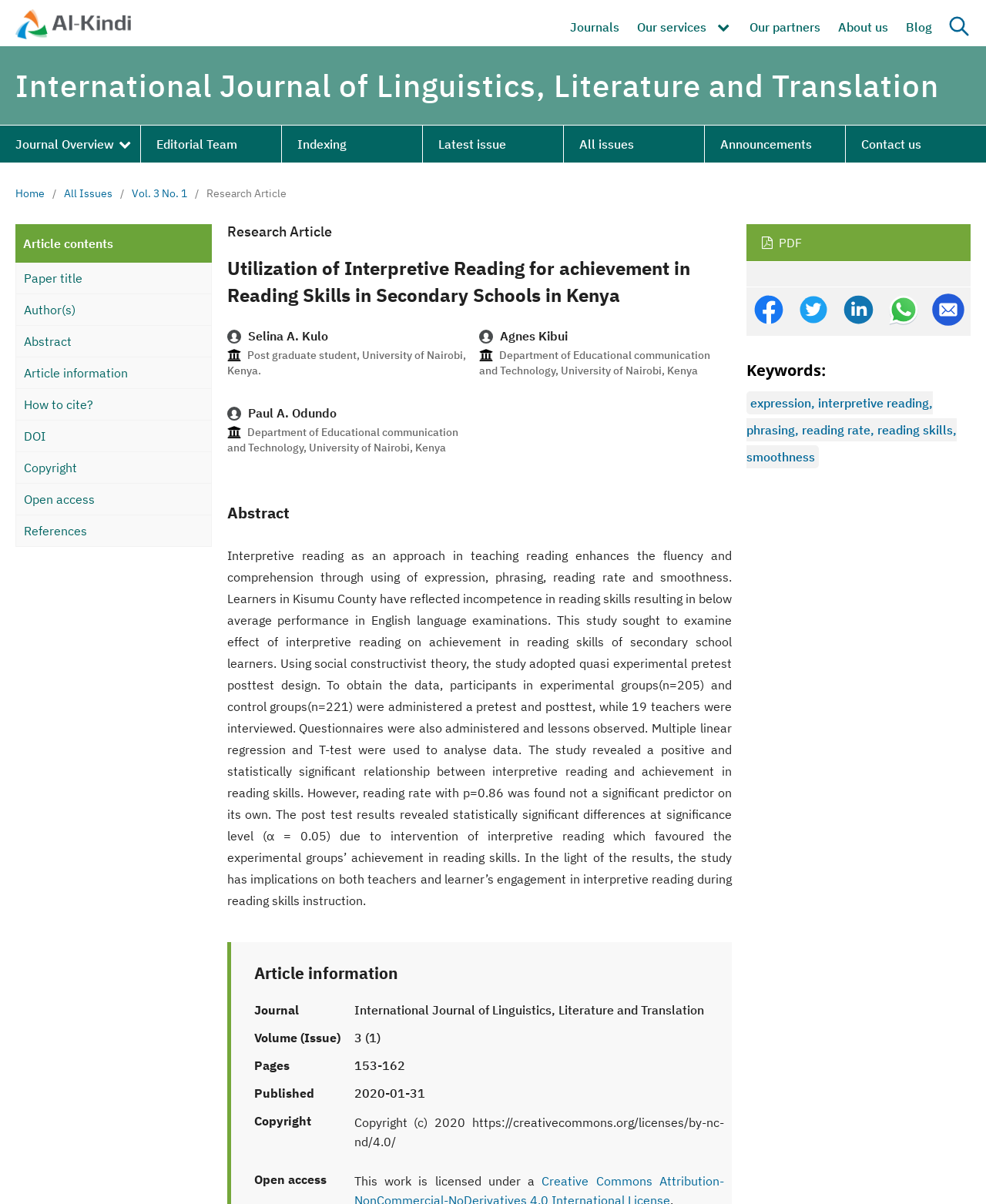Provide an in-depth description of the elements and layout of the webpage.

This webpage is an article from the International Journal of Linguistics, Literature and Translation, titled "Utilization of Interpretive Reading for achievement in Reading Skills in Secondary Schools in Kenya". 

At the top of the page, there is a navigation menu with links to "Publisher", "Journals", "Our services", "Our partners", "About us", and "Blog". Below this menu, there is a secondary navigation menu with links to "International Journal of Linguistics, Literature and Translation", "Journal Overview", "Editorial Team", "Indexing", "Latest issue", "All issues", and "Announcements".

The main content of the page is divided into sections. The first section displays the article title, followed by a section with the authors' names and affiliations. Below this, there is an abstract section that summarizes the article's content. The abstract discusses the use of interpretive reading to improve reading skills in secondary school learners in Kenya.

The next section is "Article information", which provides details about the journal, volume, issue, pages, and publication date. This is followed by a section with links to download the article in PDF format and to access other formats.

On the right side of the page, there is a section with keywords related to the article, including "expression", "interpretive reading", "phrasing", "reading rate", "reading skills", and "smoothness".